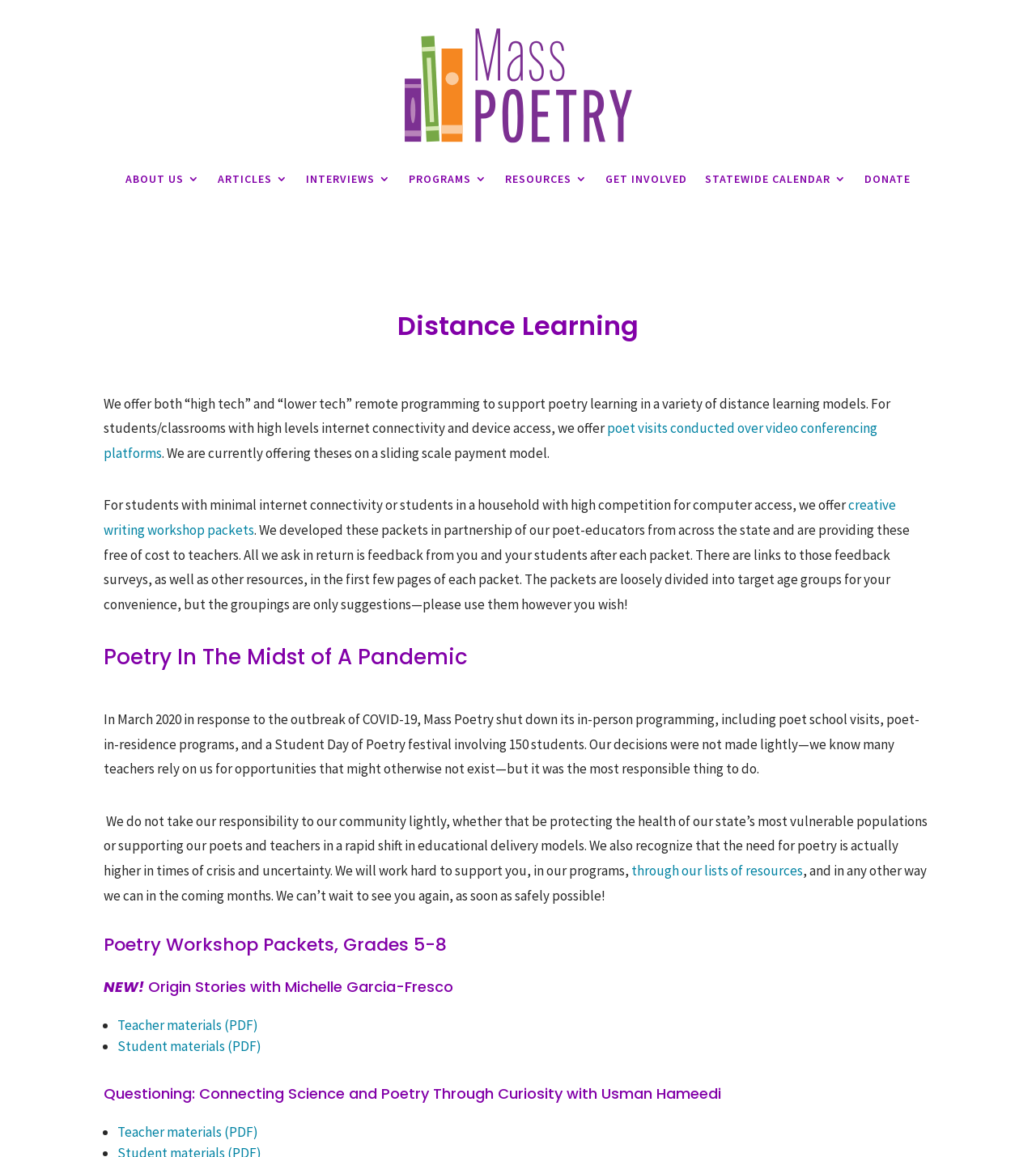Could you provide the bounding box coordinates for the portion of the screen to click to complete this instruction: "Learn about creative writing workshop packets"?

[0.1, 0.429, 0.865, 0.466]